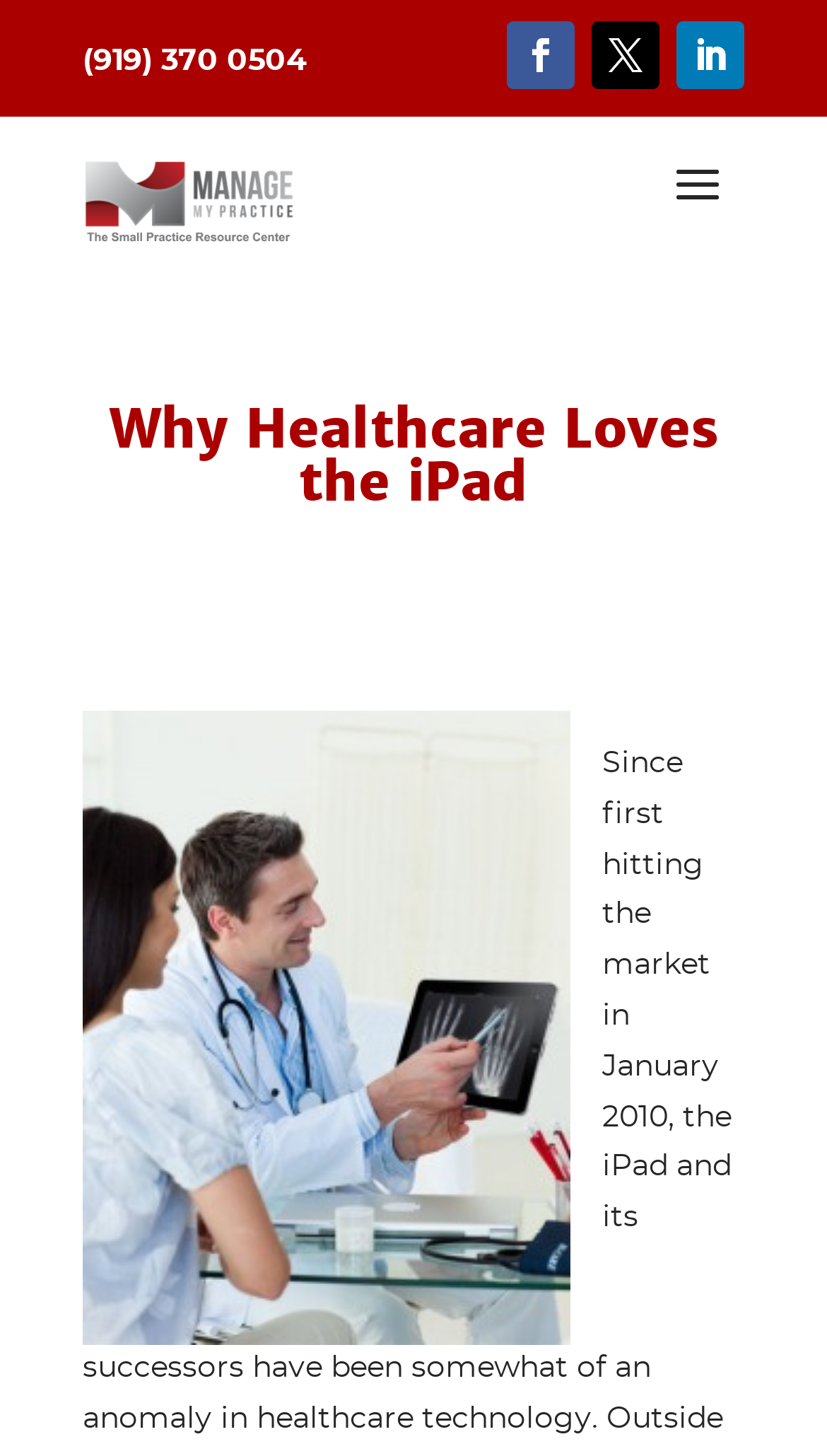Bounding box coordinates are specified in the format (top-left x, top-left y, bottom-right x, bottom-right y). All values are floating point numbers bounded between 0 and 1. Please provide the bounding box coordinate of the region this sentence describes: Follow

[0.613, 0.015, 0.695, 0.061]